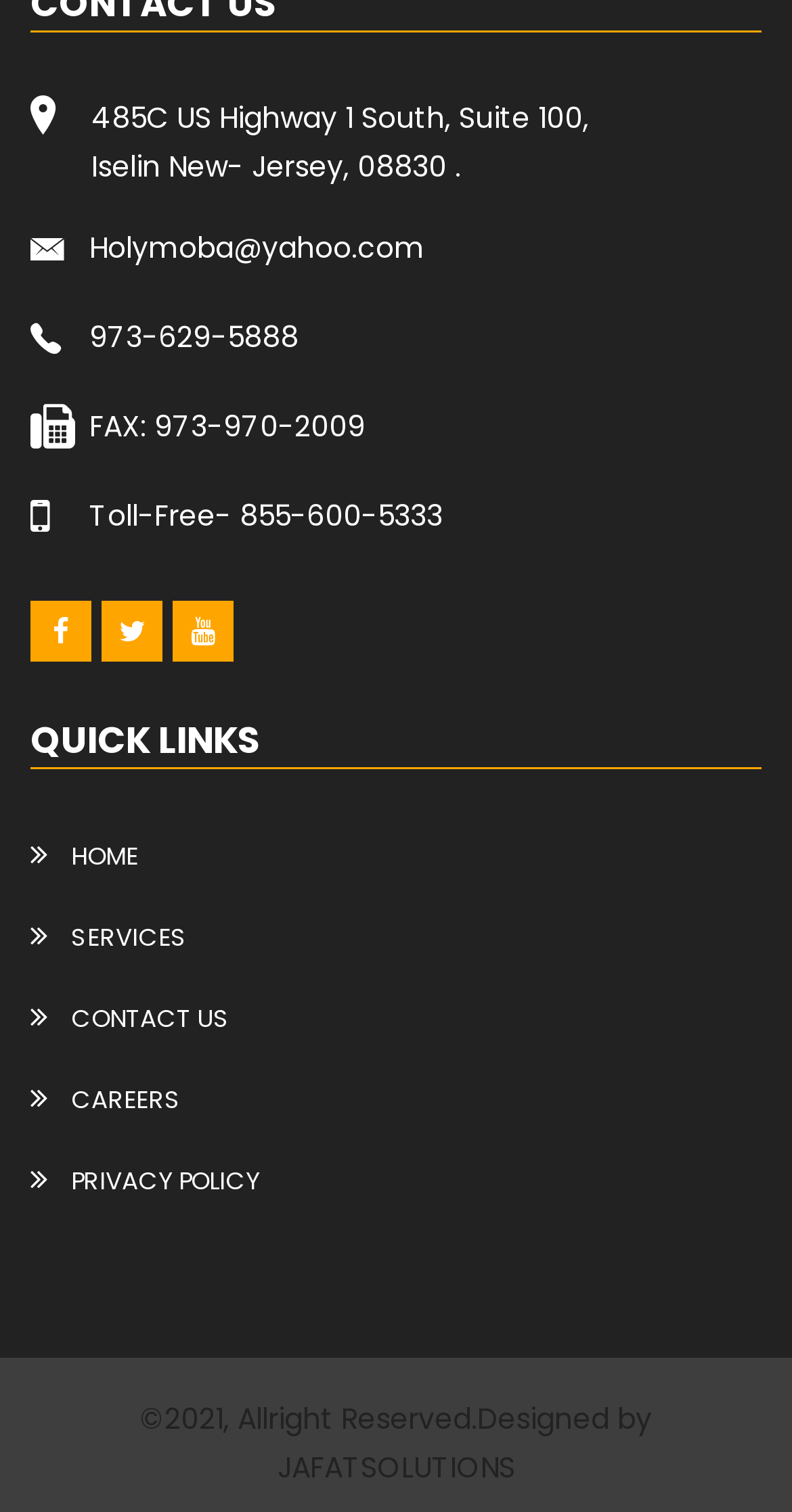Identify the bounding box coordinates of the area you need to click to perform the following instruction: "Click on the 'Ripe' link".

None